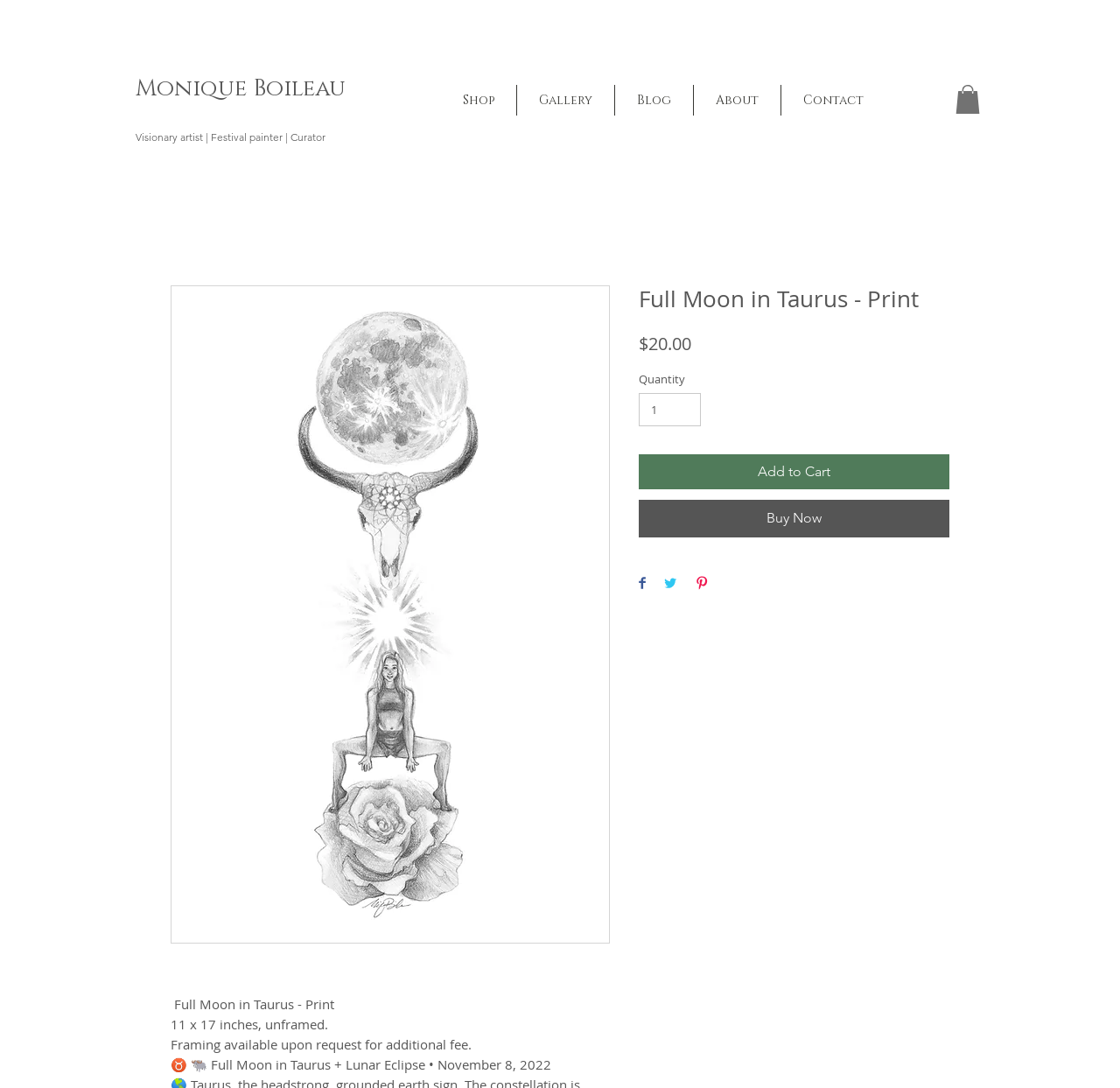Can you extract the headline from the webpage for me?

Full Moon in Taurus - Print